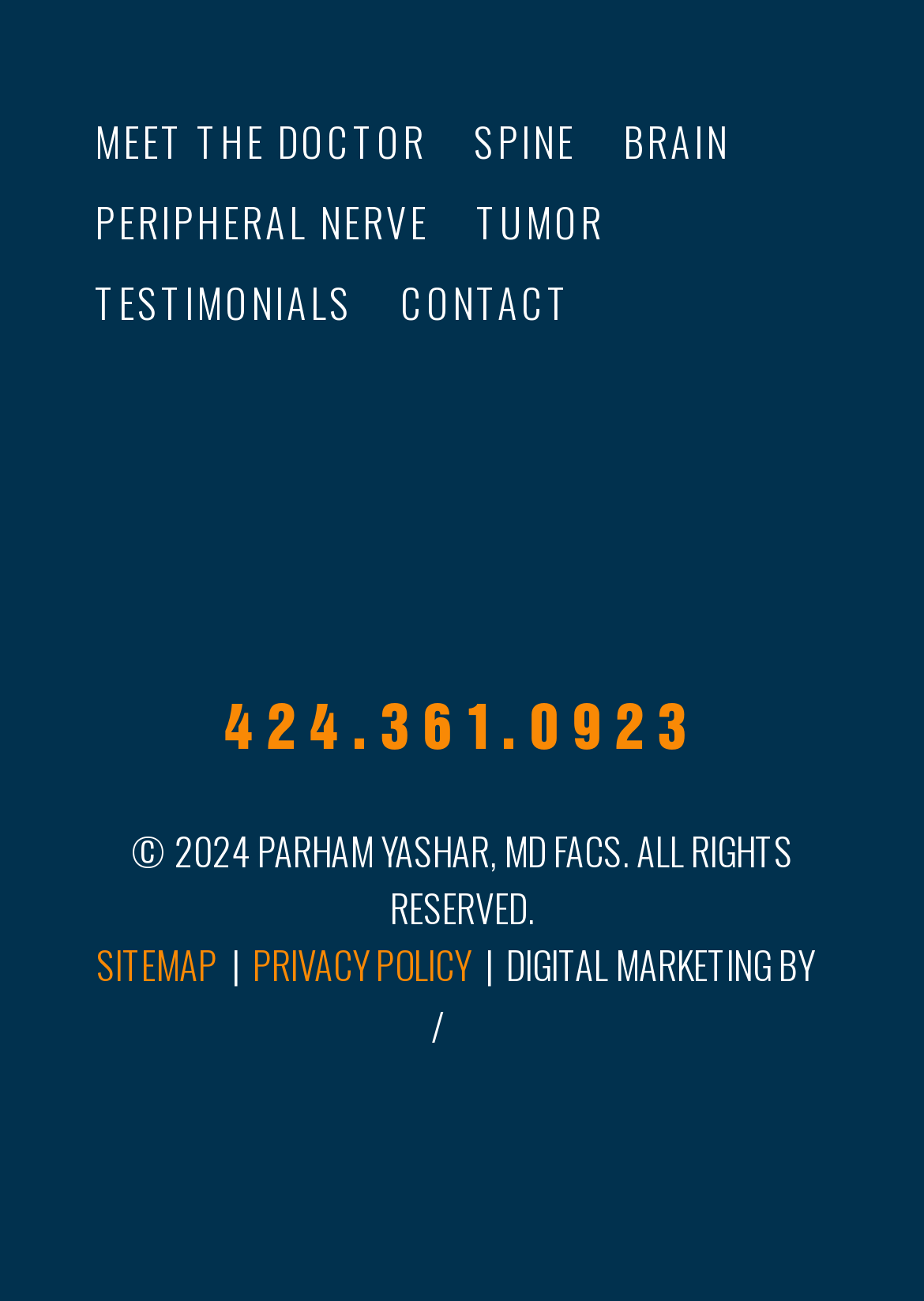Respond to the following question using a concise word or phrase: 
What is the name of the doctor?

Parham Yashar